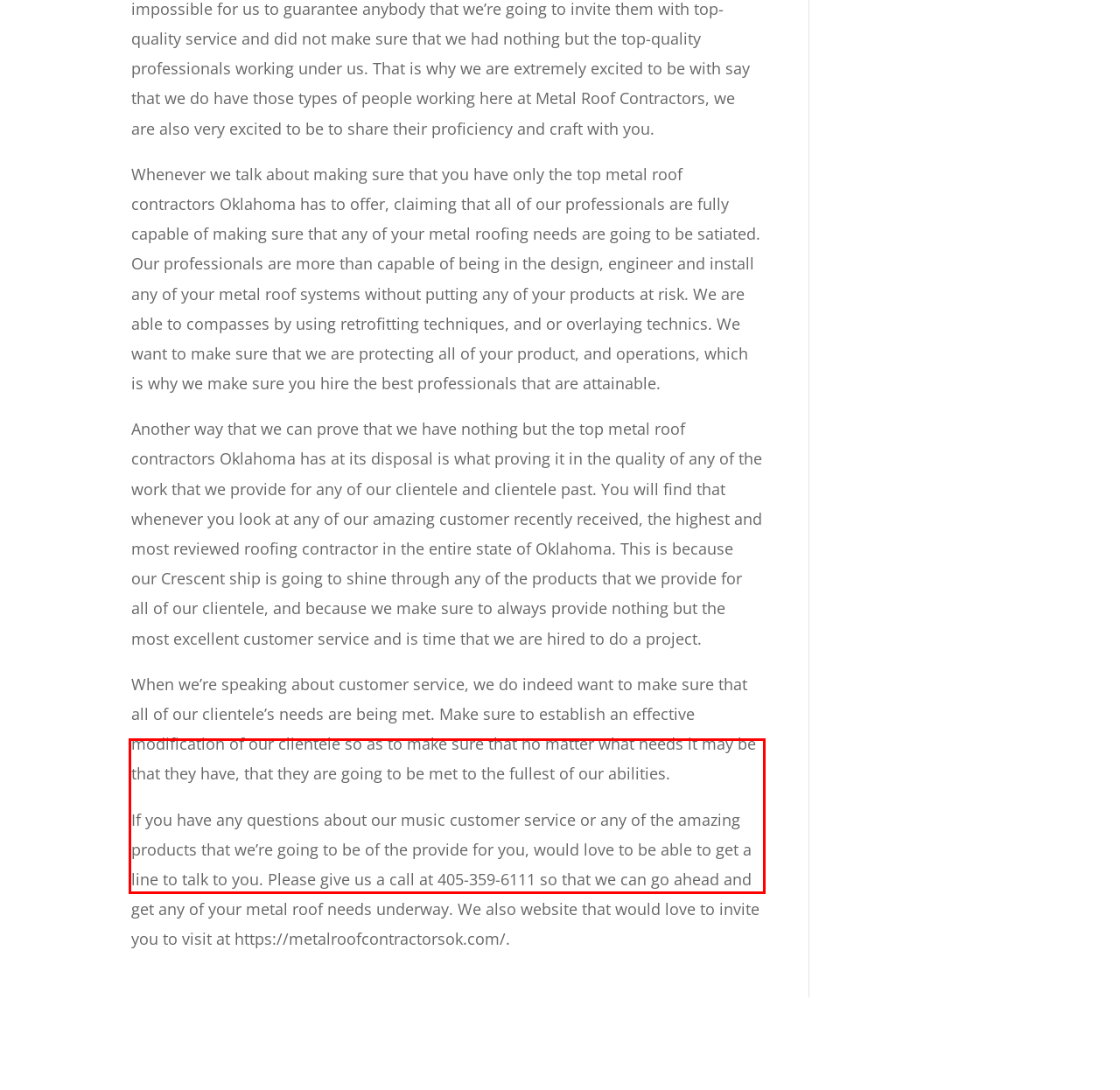You are provided with a screenshot of a webpage featuring a red rectangle bounding box. Extract the text content within this red bounding box using OCR.

If you have any questions about our music customer service or any of the amazing products that we’re going to be of the provide for you, would love to be able to get a line to talk to you. Please give us a call at 405-359-6111 so that we can go ahead and get any of your metal roof needs underway. We also website that would love to invite you to visit at https://metalroofcontractorsok.com/.